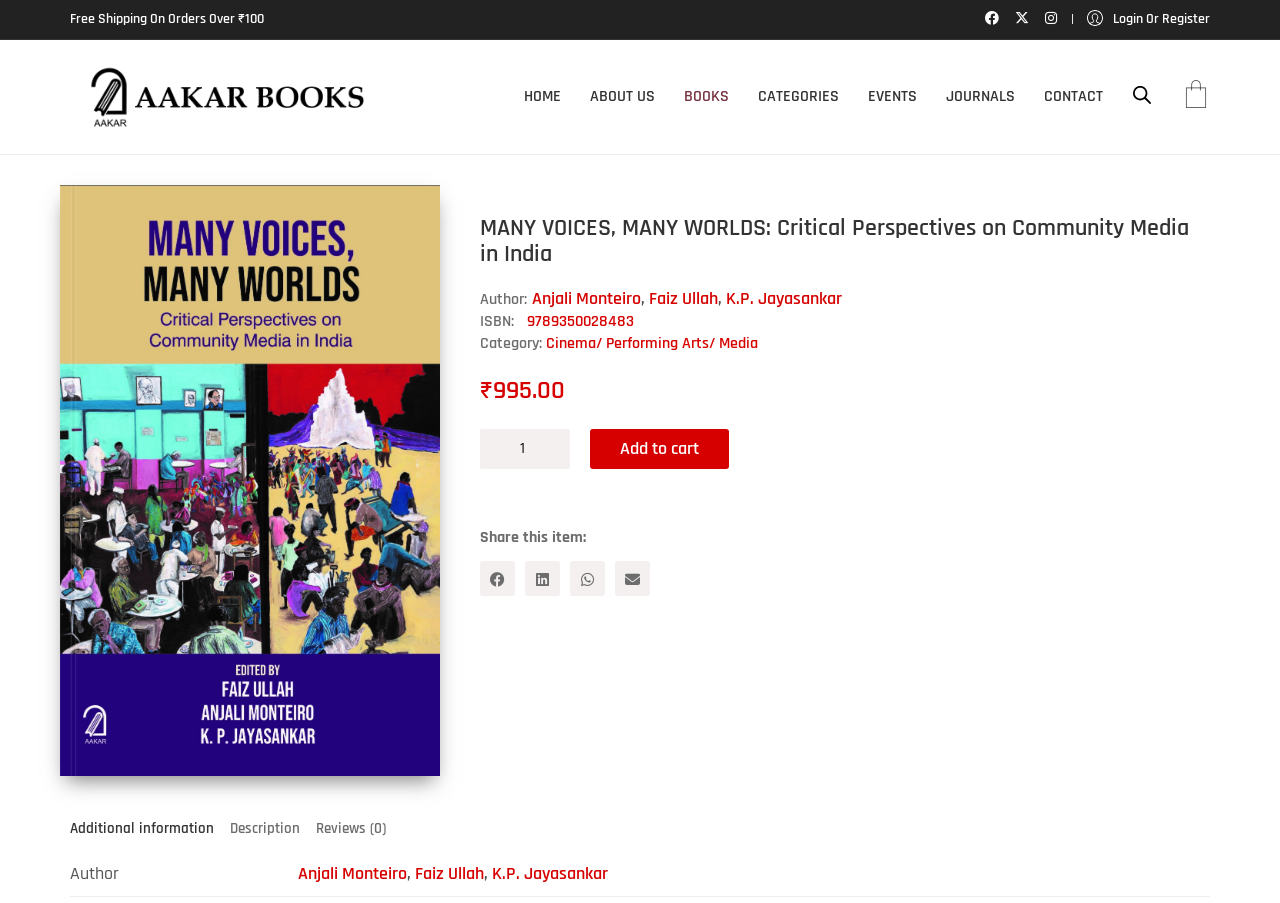Specify the bounding box coordinates of the element's area that should be clicked to execute the given instruction: "Click on the 'HOME' link". The coordinates should be four float numbers between 0 and 1, i.e., [left, top, right, bottom].

[0.409, 0.095, 0.438, 0.119]